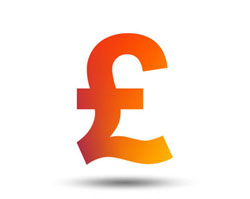Craft a detailed explanation of the image.

The image features a stylized symbol of the British Pound (£), depicted in a vibrant gradient transitioning from orange to yellow. This symbol represents monetary considerations, particularly relevant to the context of garage conversions into granny annexe living spaces. As the article discusses potential cost savings from government tax cuts for home improvements targeting extended family living arrangements, this symbol serves to emphasize the financial aspects associated with such conversions, including the implications of the double taxation council tax policy that was recently abolished.